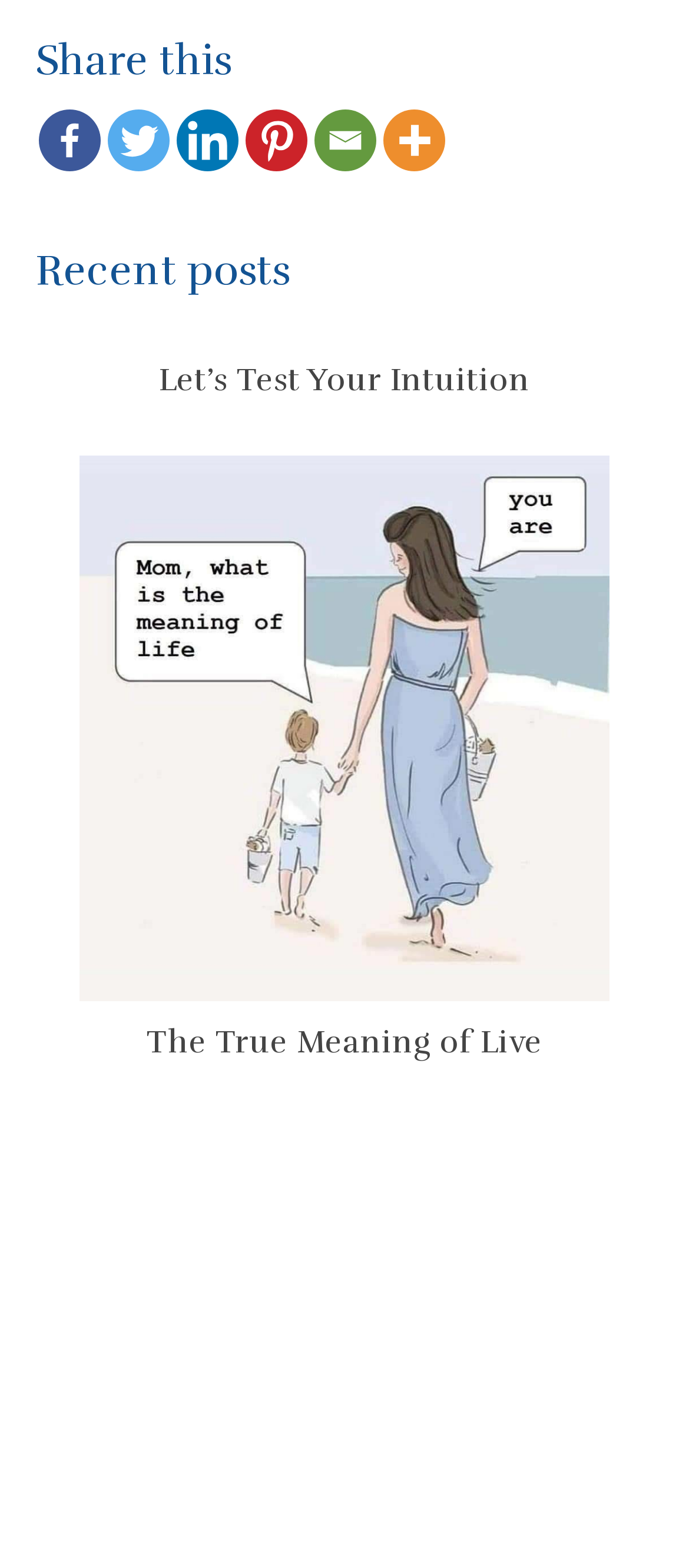What social media platforms are available for sharing?
From the screenshot, provide a brief answer in one word or phrase.

Facebook, Twitter, Linkedin, Pinterest, Email